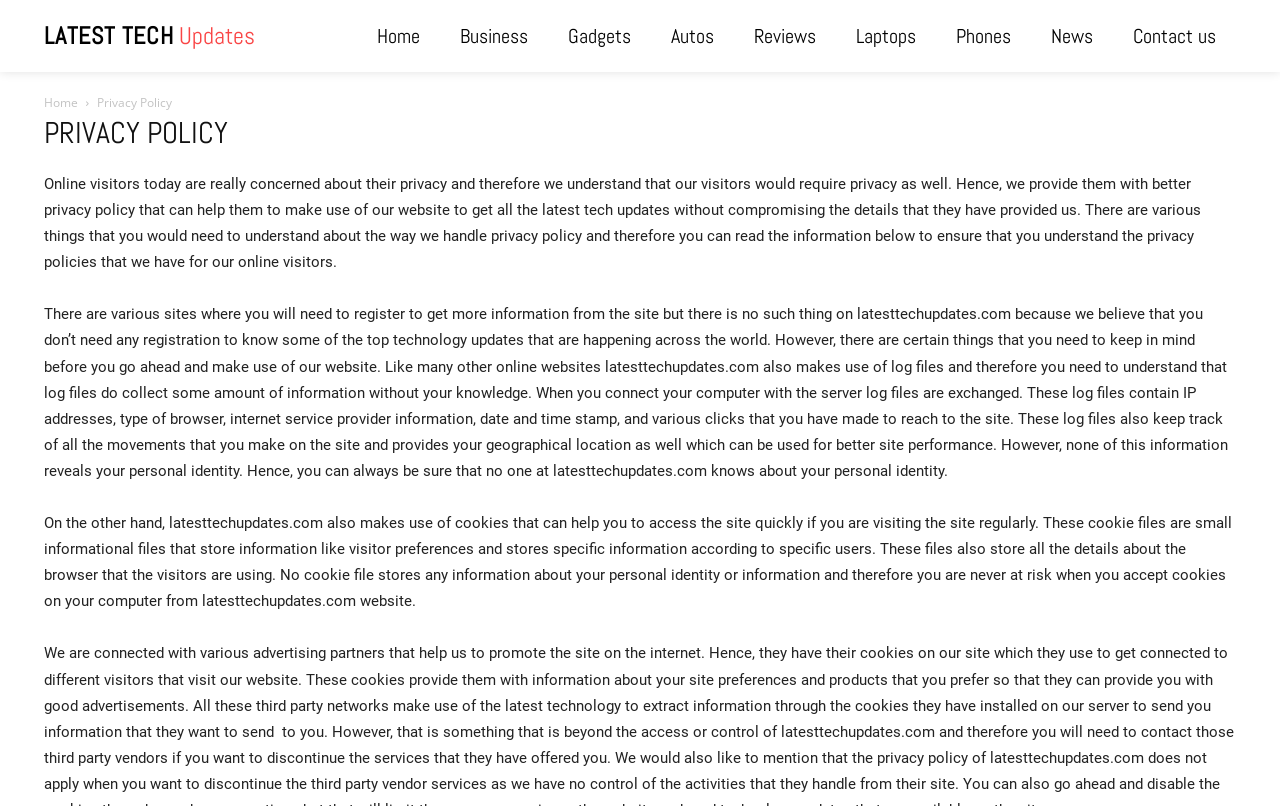What is the purpose of log files?
Examine the image and give a concise answer in one word or a short phrase.

Collect information